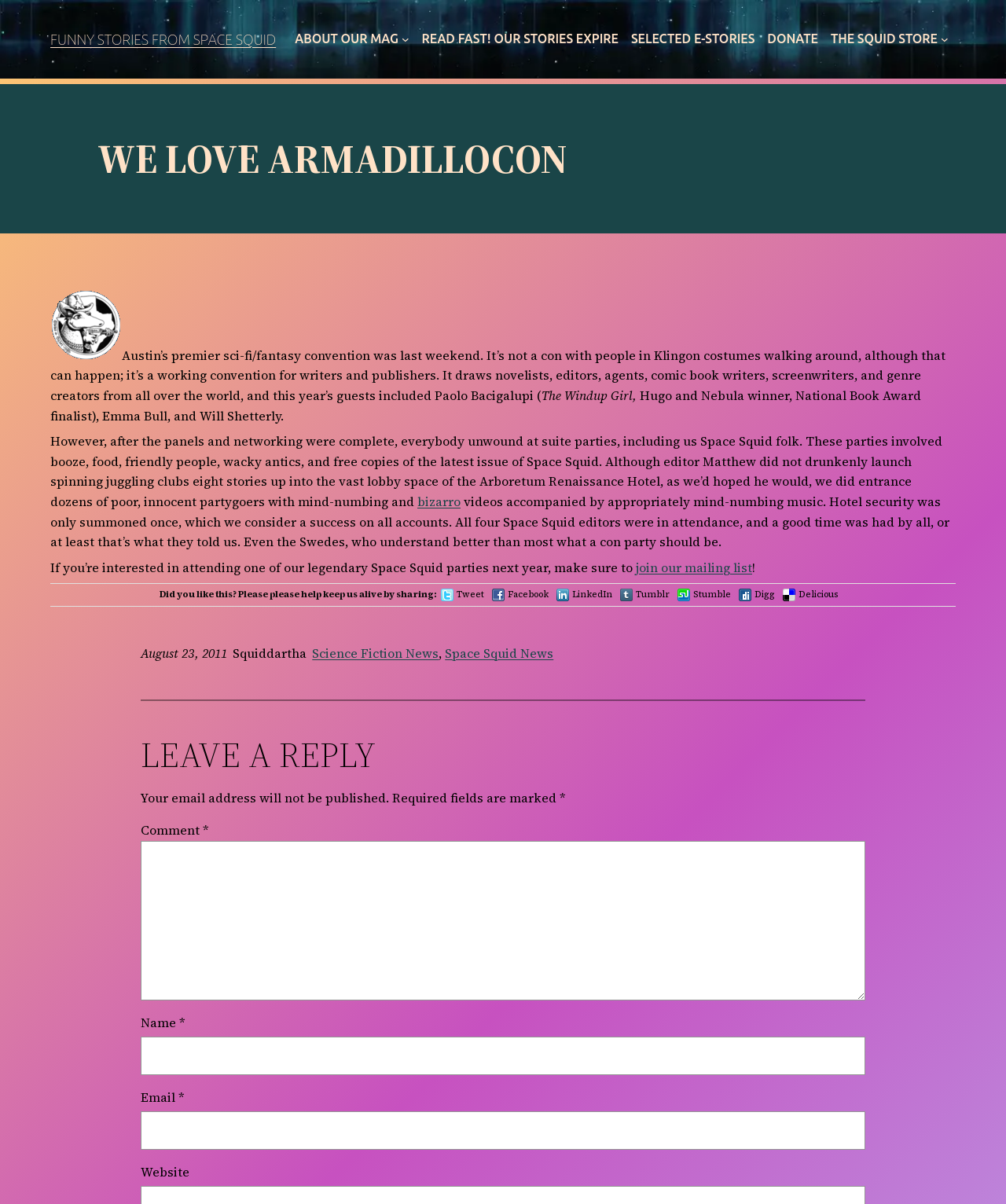Based on the element description, predict the bounding box coordinates (top-left x, top-left y, bottom-right x, bottom-right y) for the UI element in the screenshot: Selected E-Stories

[0.627, 0.024, 0.75, 0.041]